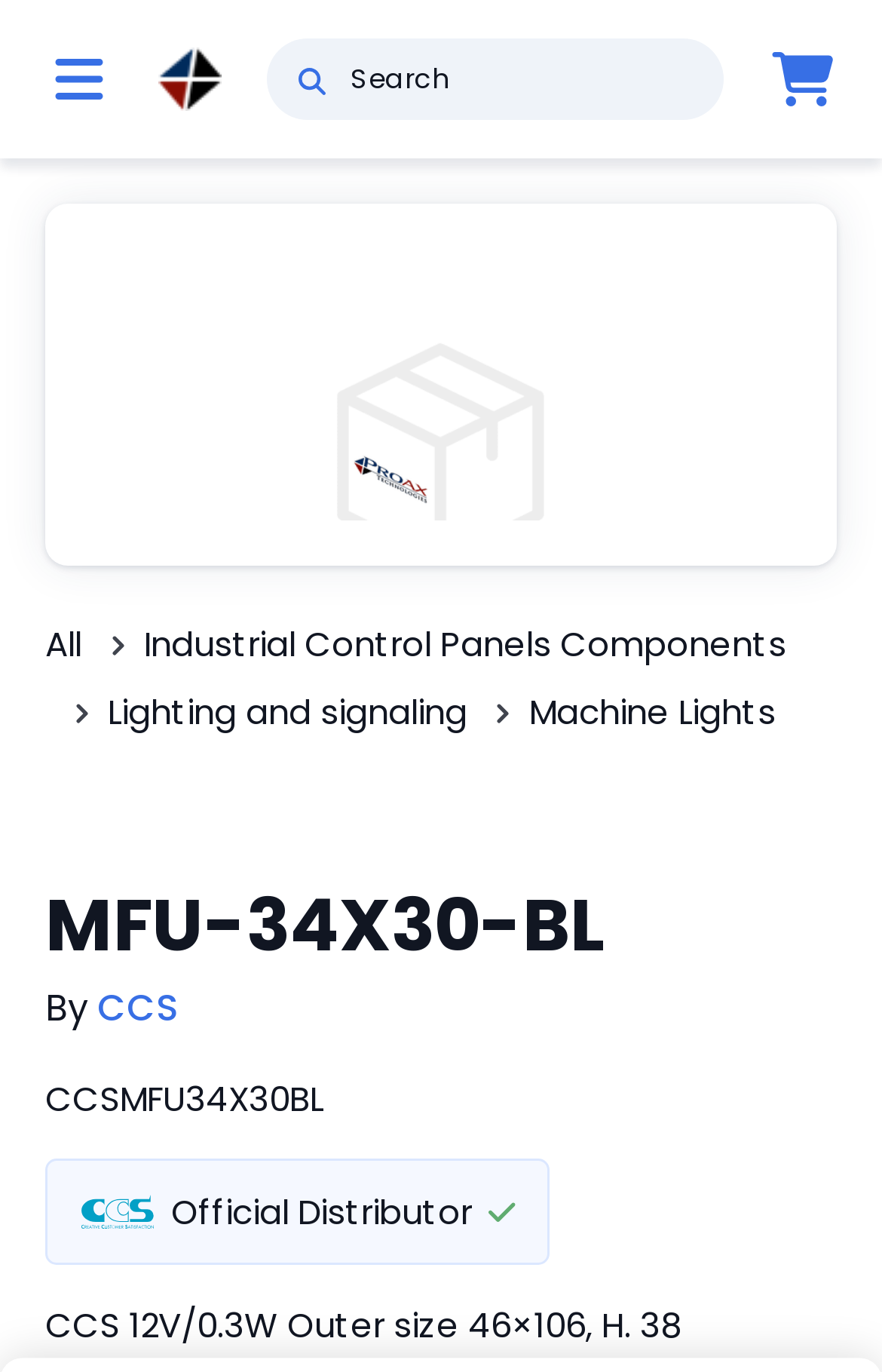Find and indicate the bounding box coordinates of the region you should select to follow the given instruction: "Click the CCS MFU-34X30-BL button".

[0.103, 0.181, 0.897, 0.379]